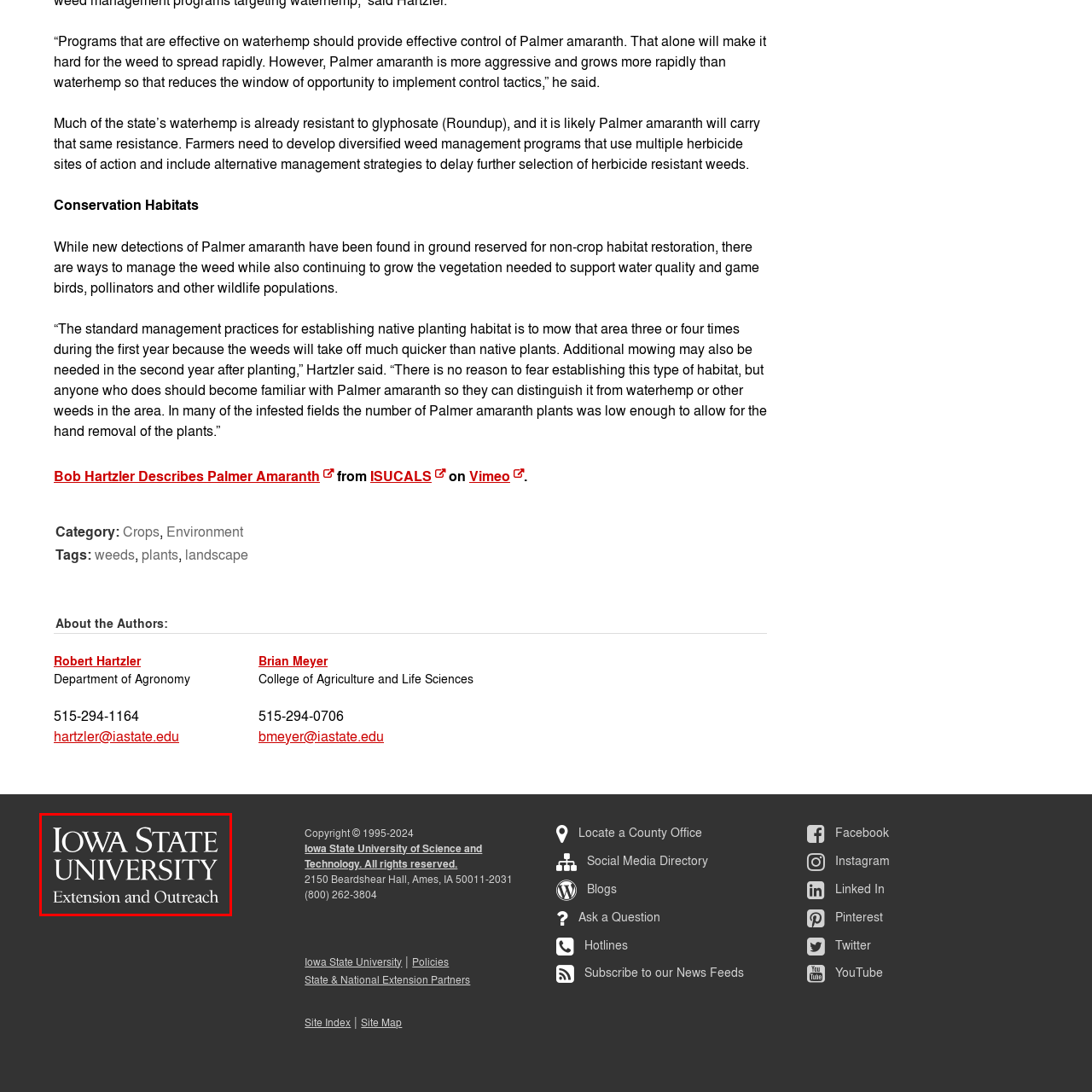Craft a comprehensive description of the image located inside the red boundary.

The image displays the official logo of Iowa State University Extension and Outreach. The logo features the prominent words "IOWA STATE UNIVERSITY" in bold, capital letters, conveying a sense of strength and authority. Below it, "Extension and Outreach" is presented in a smaller, more understated font, emphasizing the university's commitment to providing educational resources and support to the community. The dark background enhances the clarity of the text, making it easily recognizable. This logo represents the university's efforts in extending knowledge and fostering community engagement through various educational programs.